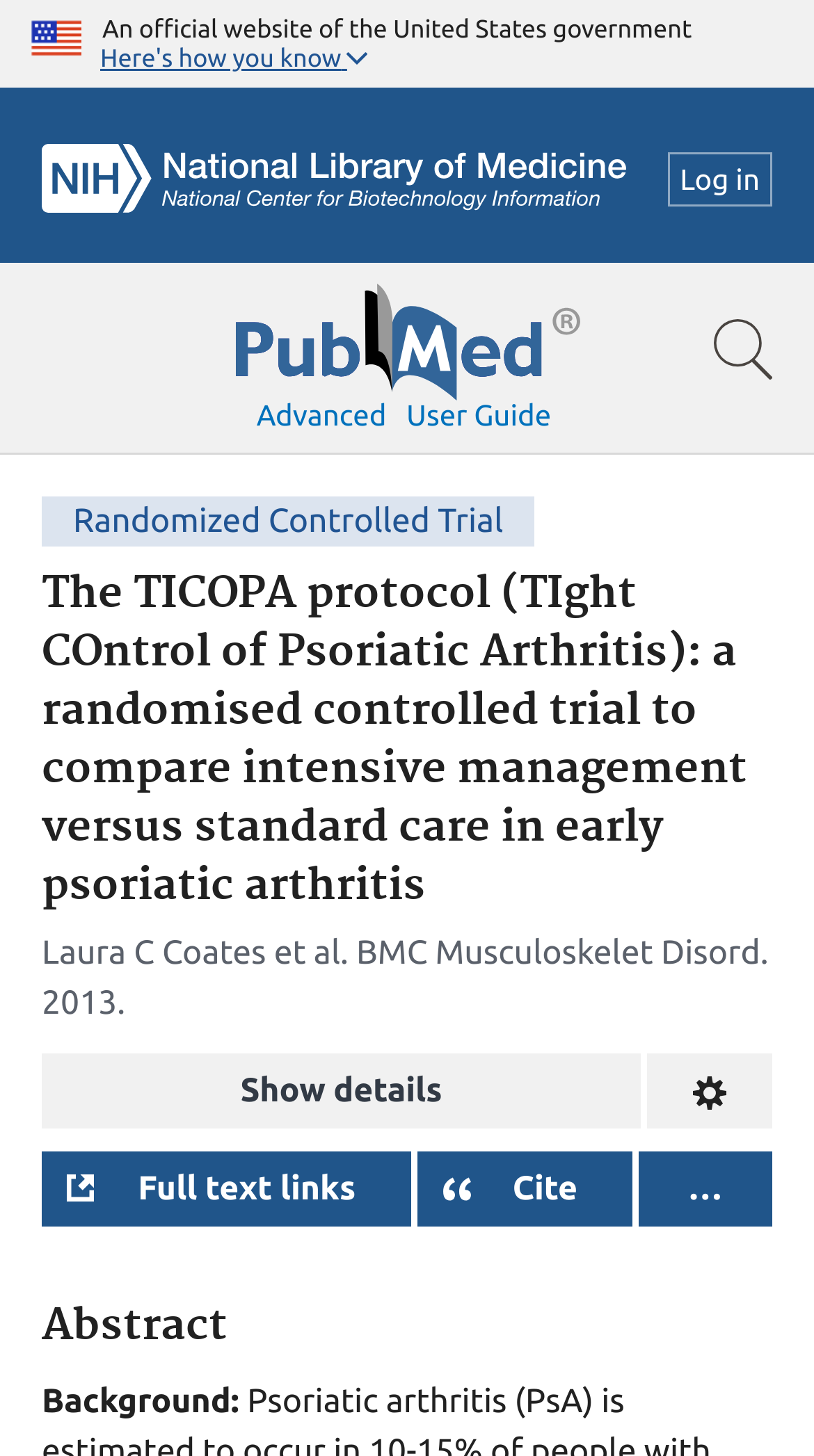Provide a brief response to the question below using a single word or phrase: 
What is the name of the journal?

BMC Musculoskelet Disord